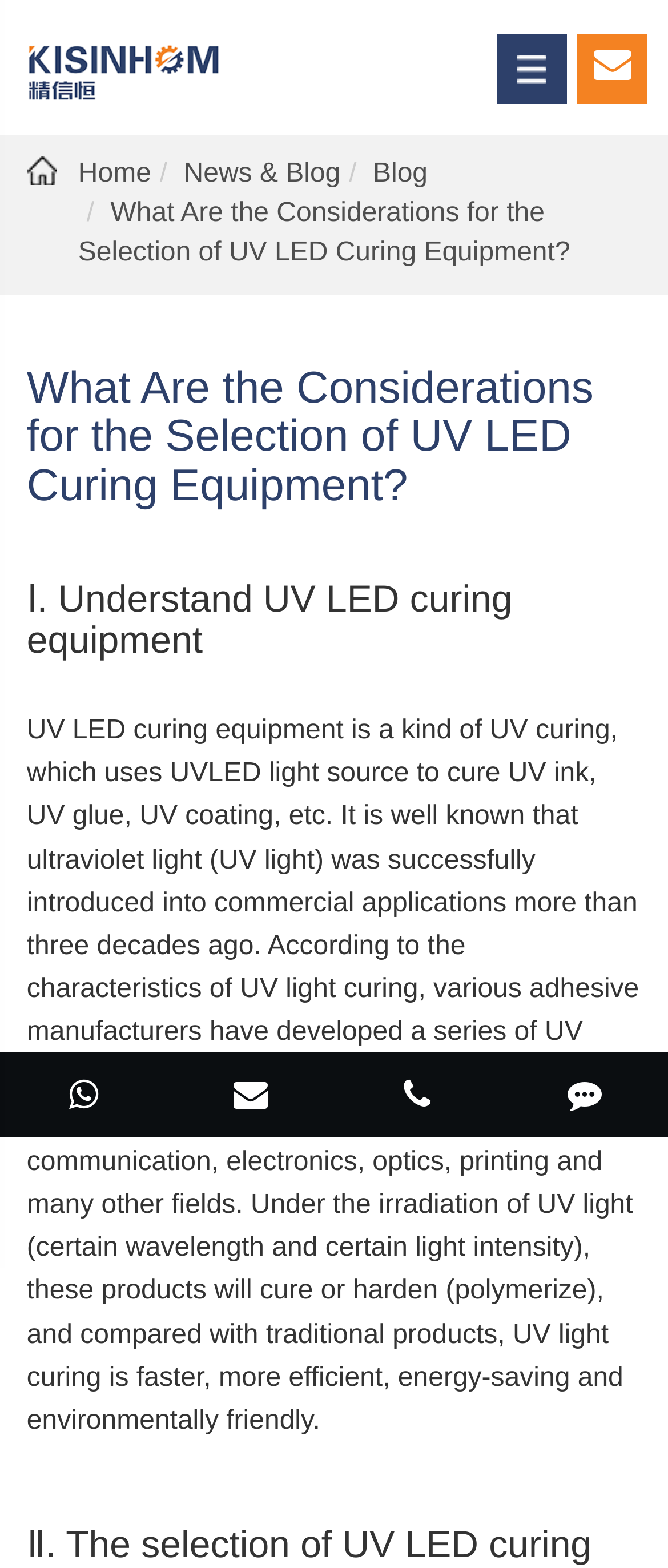Identify the bounding box of the UI element described as follows: "alt="Suzhou Kisinhom Machinery Co., Ltd."". Provide the coordinates as four float numbers in the range of 0 to 1 [left, top, right, bottom].

[0.031, 0.017, 0.338, 0.069]